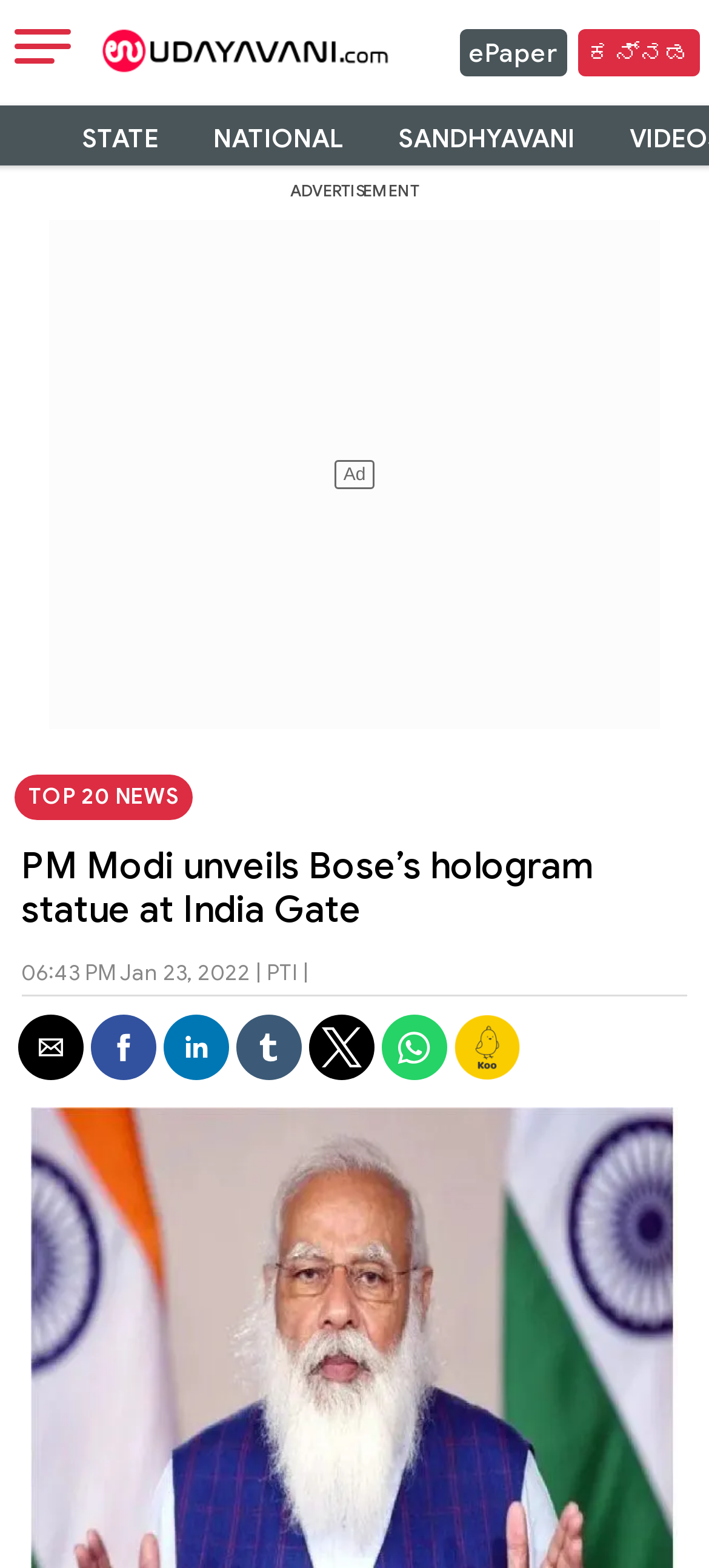Kindly respond to the following question with a single word or a brief phrase: 
What is the category of news on the webpage?

National